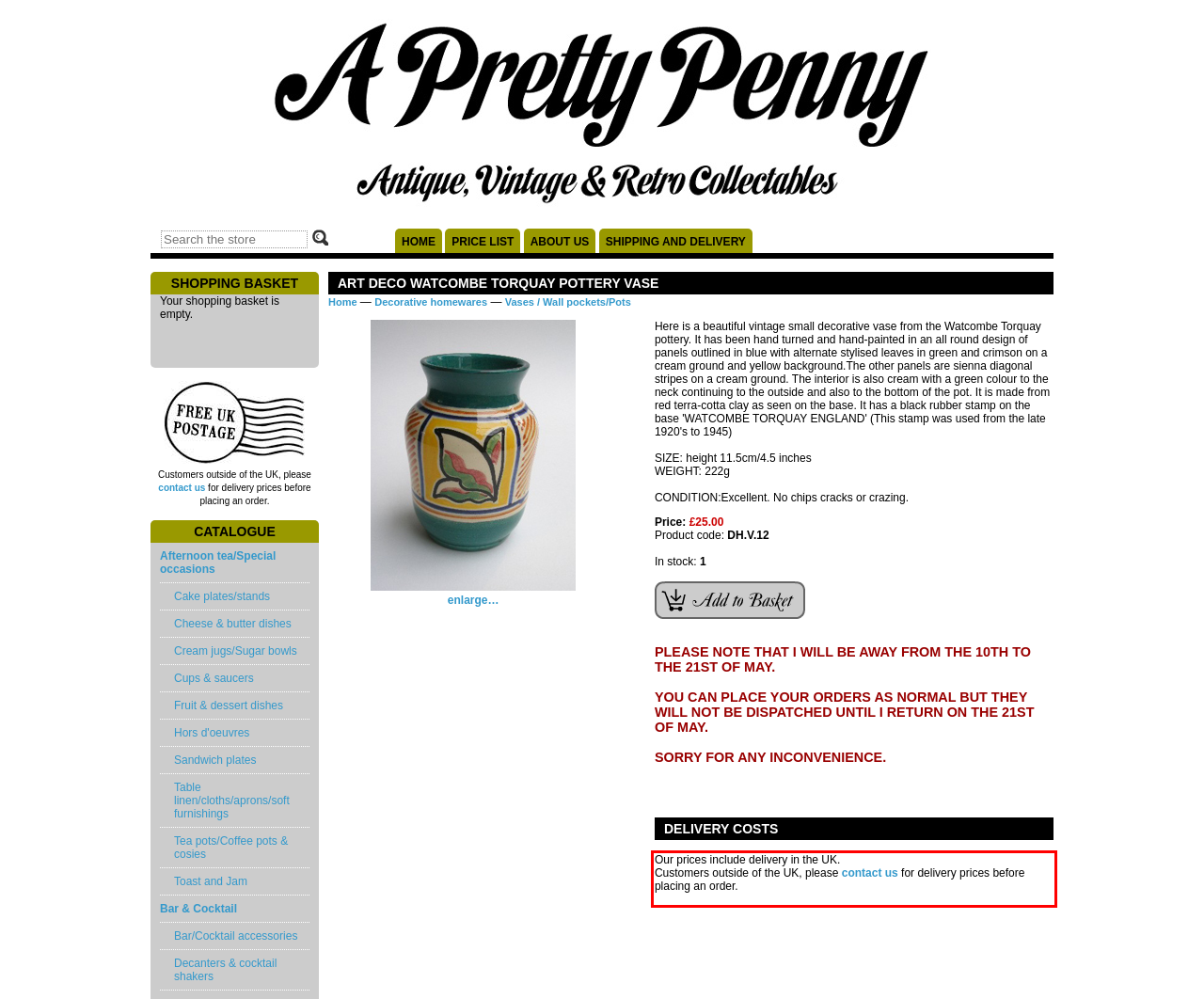View the screenshot of the webpage and identify the UI element surrounded by a red bounding box. Extract the text contained within this red bounding box.

Our prices include delivery in the UK. Customers outside of the UK, please contact us for delivery prices before placing an order.